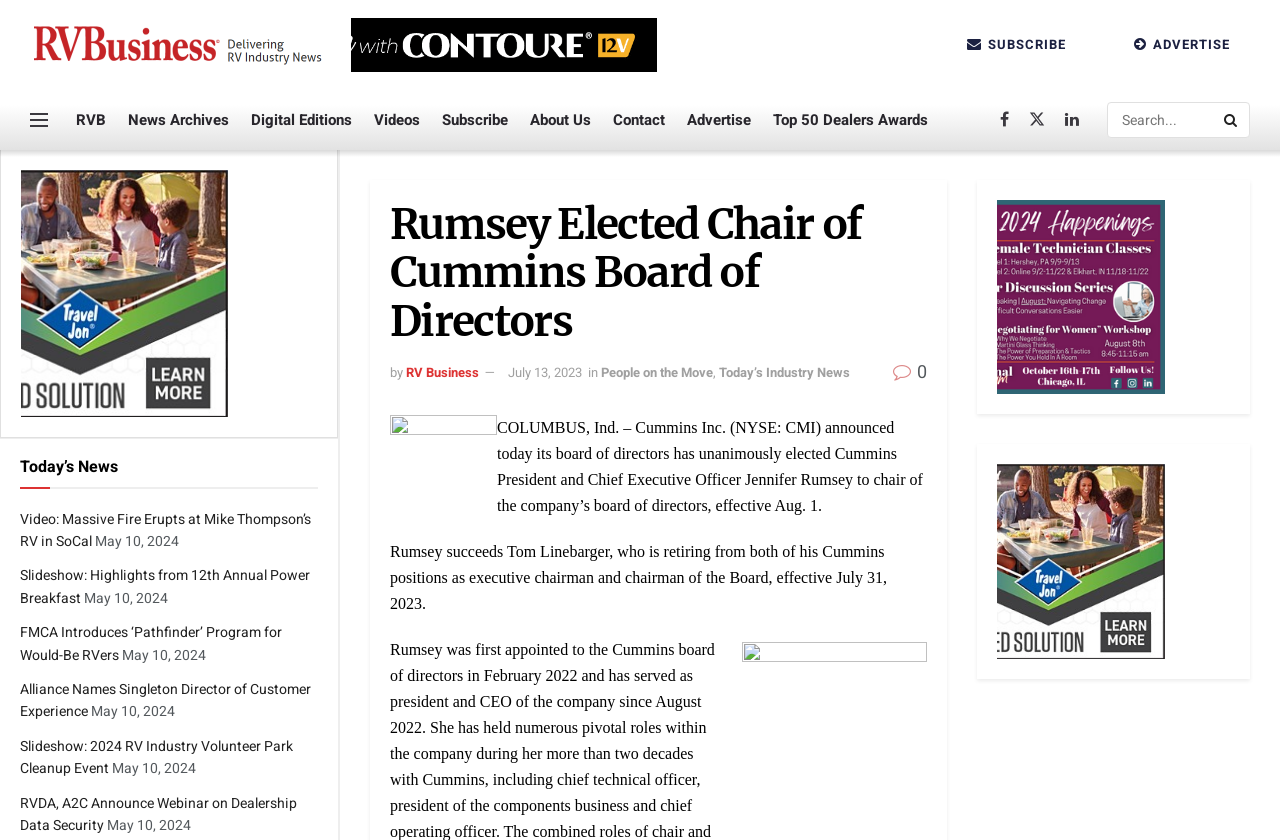Specify the bounding box coordinates of the area that needs to be clicked to achieve the following instruction: "Search for something".

[0.865, 0.121, 0.977, 0.164]